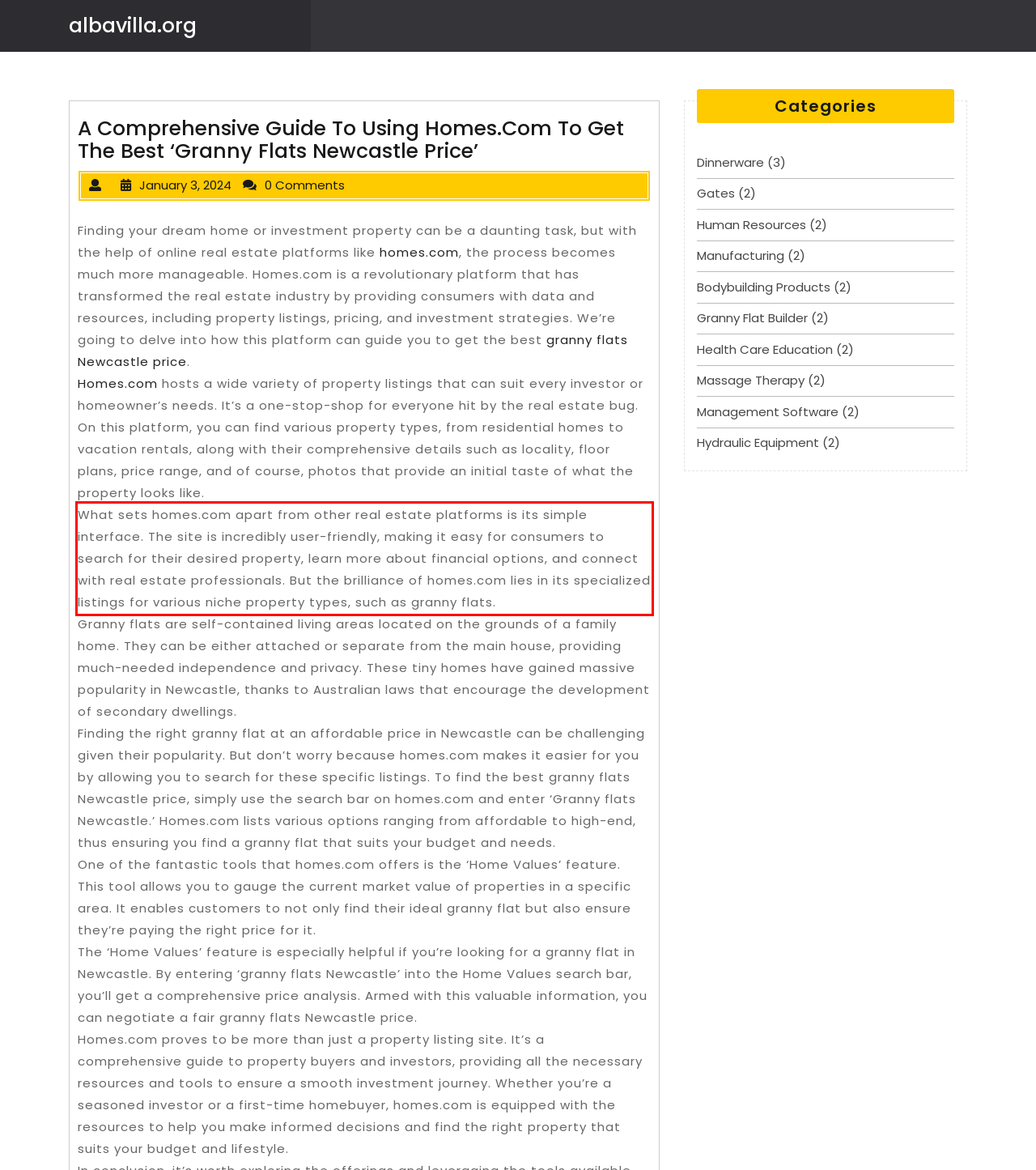Examine the screenshot of the webpage, locate the red bounding box, and generate the text contained within it.

What sets homes.com apart from other real estate platforms is its simple interface. The site is incredibly user-friendly, making it easy for consumers to search for their desired property, learn more about financial options, and connect with real estate professionals. But the brilliance of homes.com lies in its specialized listings for various niche property types, such as granny flats.